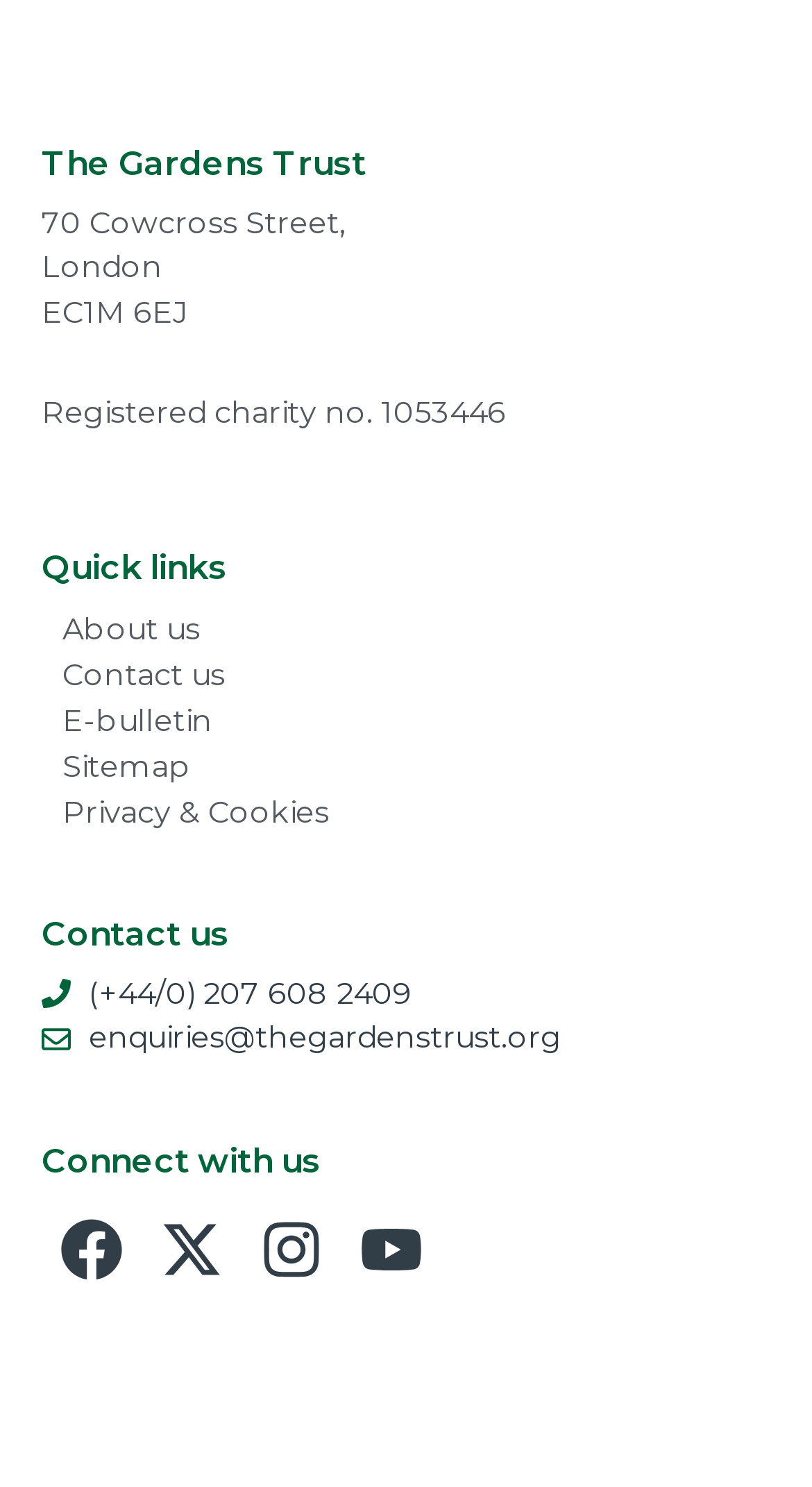Please identify the bounding box coordinates for the region that you need to click to follow this instruction: "Click on About us".

[0.051, 0.407, 0.431, 0.438]